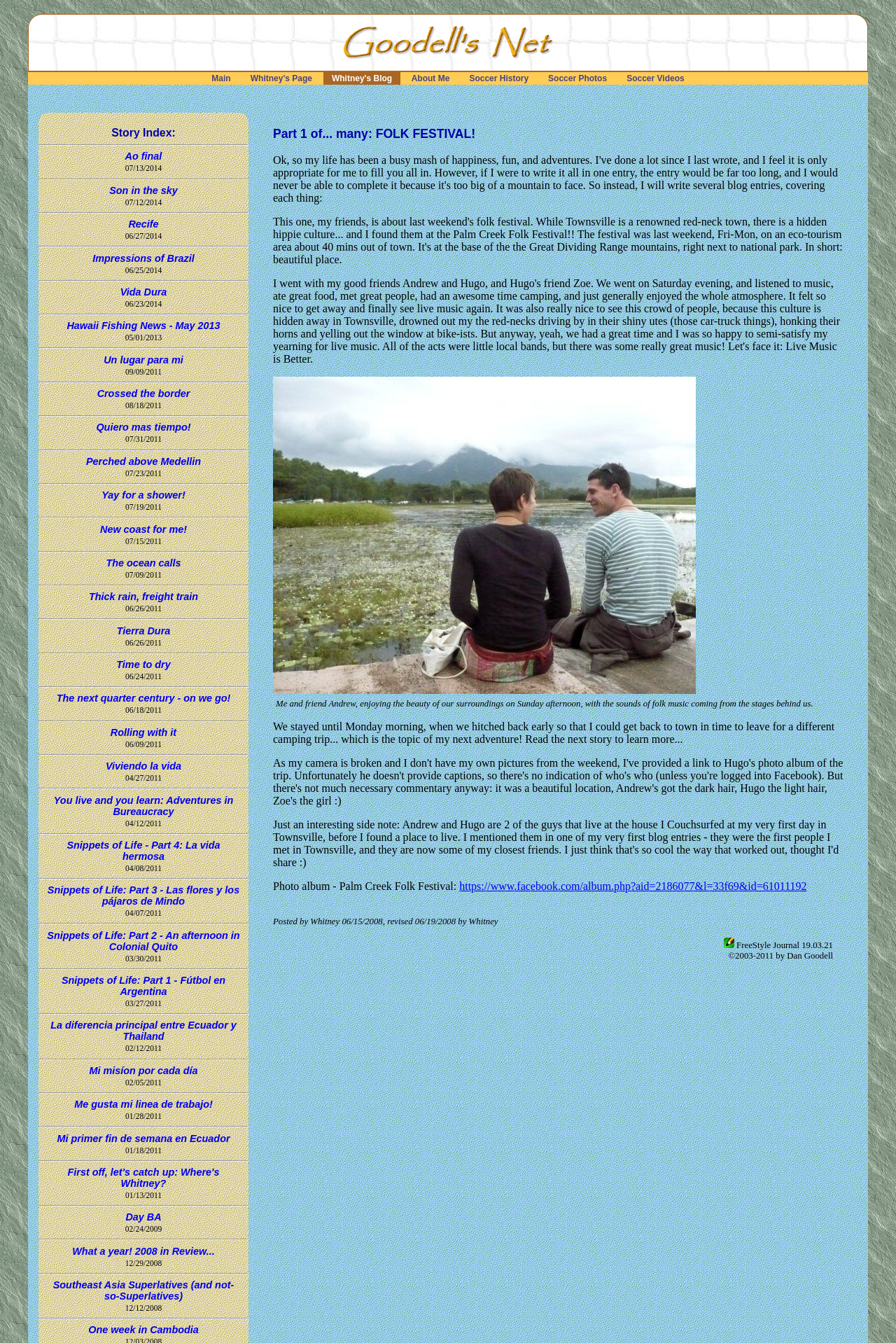Please respond to the question using a single word or phrase:
What are the main categories of the blog?

Main, Whitney's Page, Whitney's Blog, About Me, Soccer History, Soccer Photos, Soccer Videos